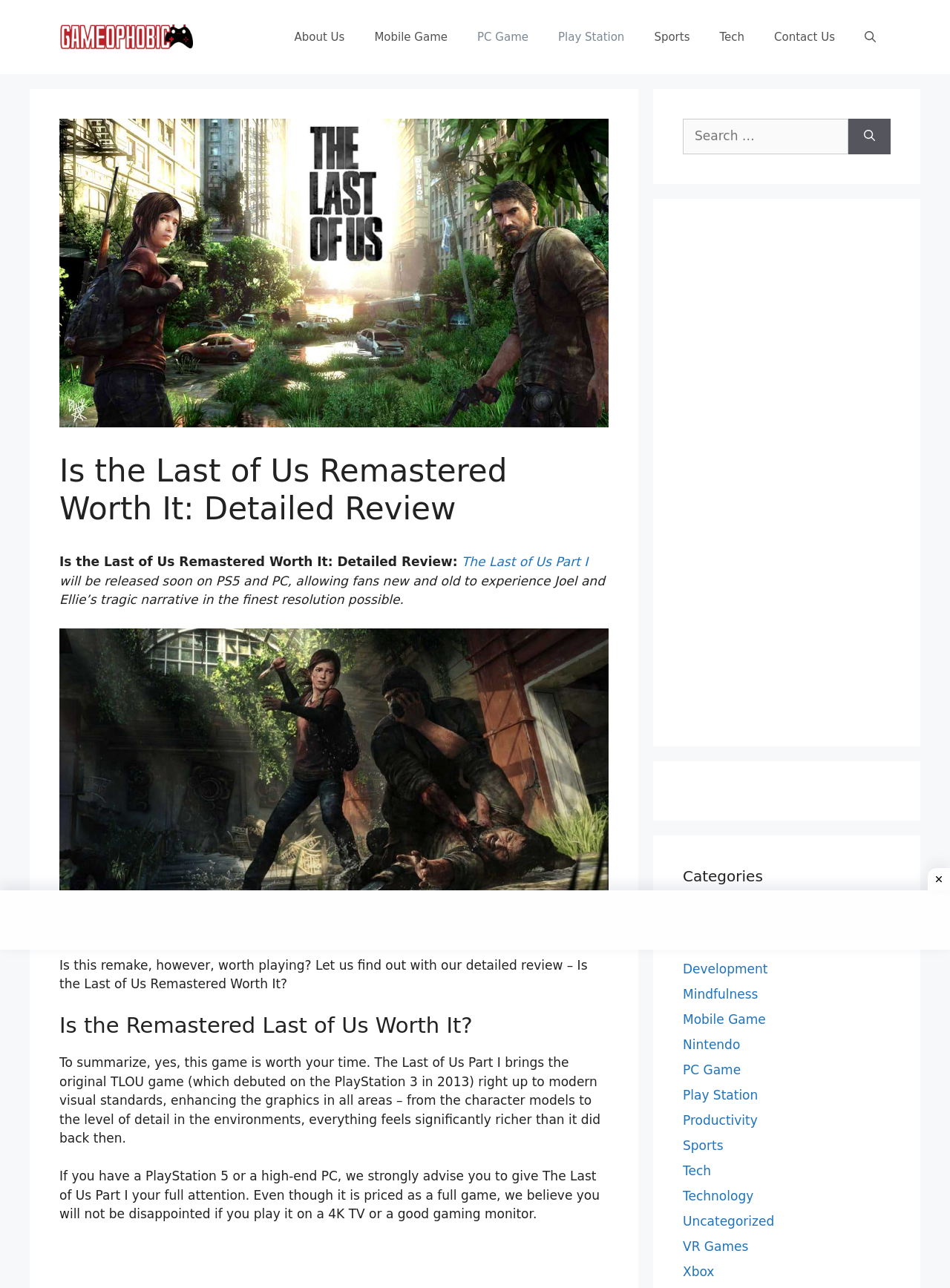Please mark the clickable region by giving the bounding box coordinates needed to complete this instruction: "Click on the 'Contact Us' link".

[0.799, 0.012, 0.895, 0.046]